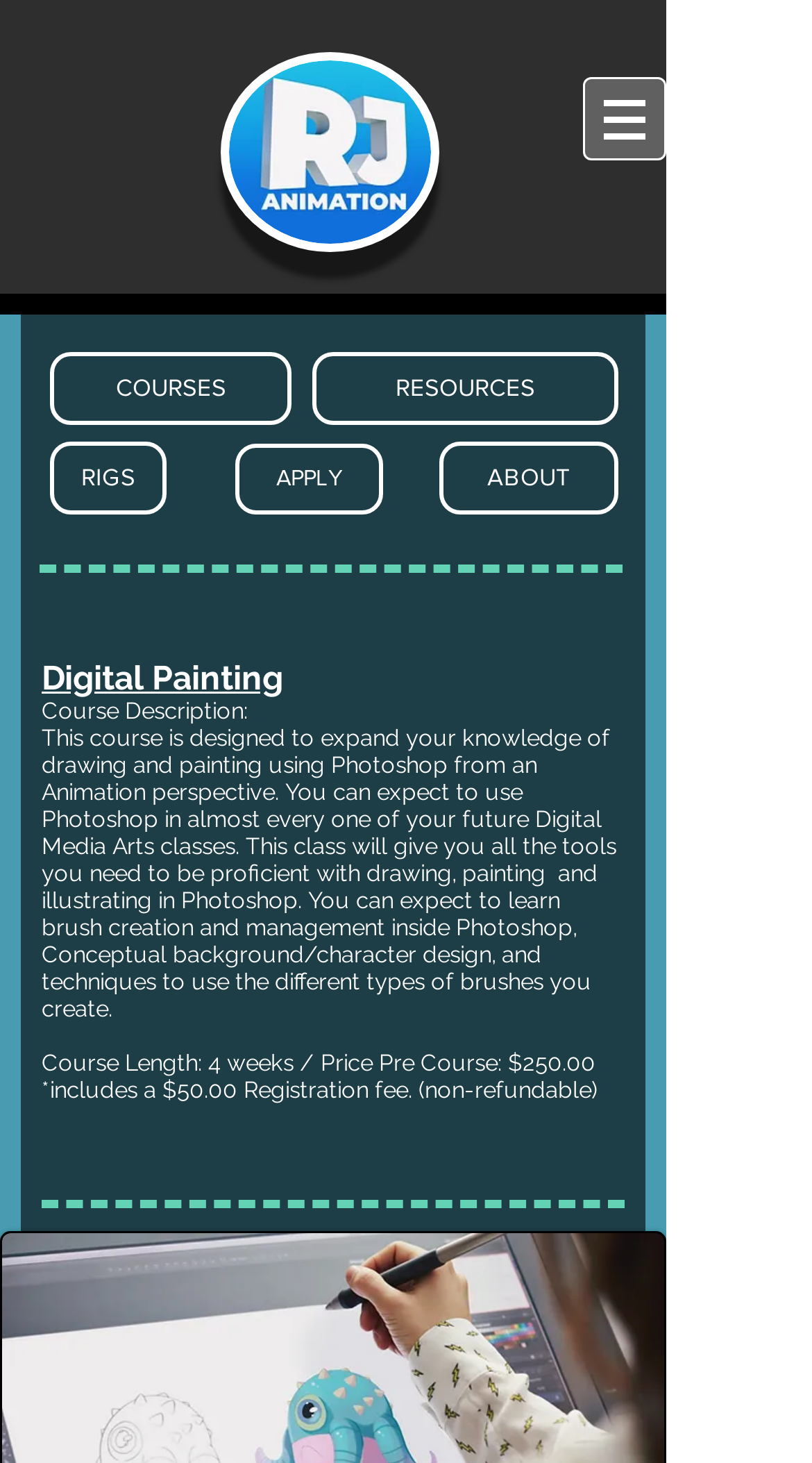How long is the course?
Using the image as a reference, give an elaborate response to the question.

The course length can be found in the StaticText element 'Course Length: 4 weeks / Price Pre Course: $250.00' with bounding box coordinates [0.051, 0.718, 0.733, 0.736].